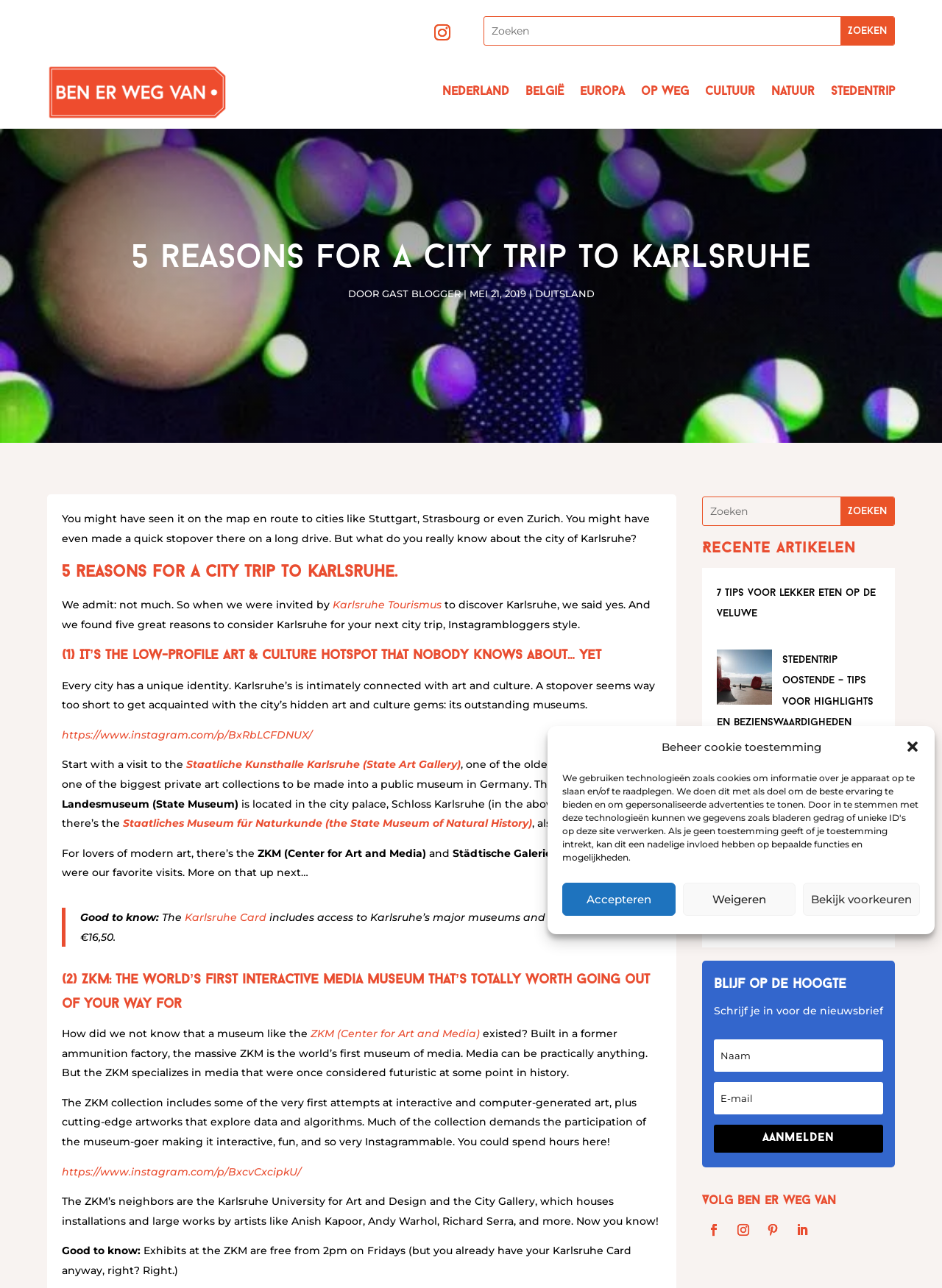What is the name of the card that includes access to Karlsruhe's major museums?
Look at the image and respond with a one-word or short phrase answer.

Karlsruhe Card